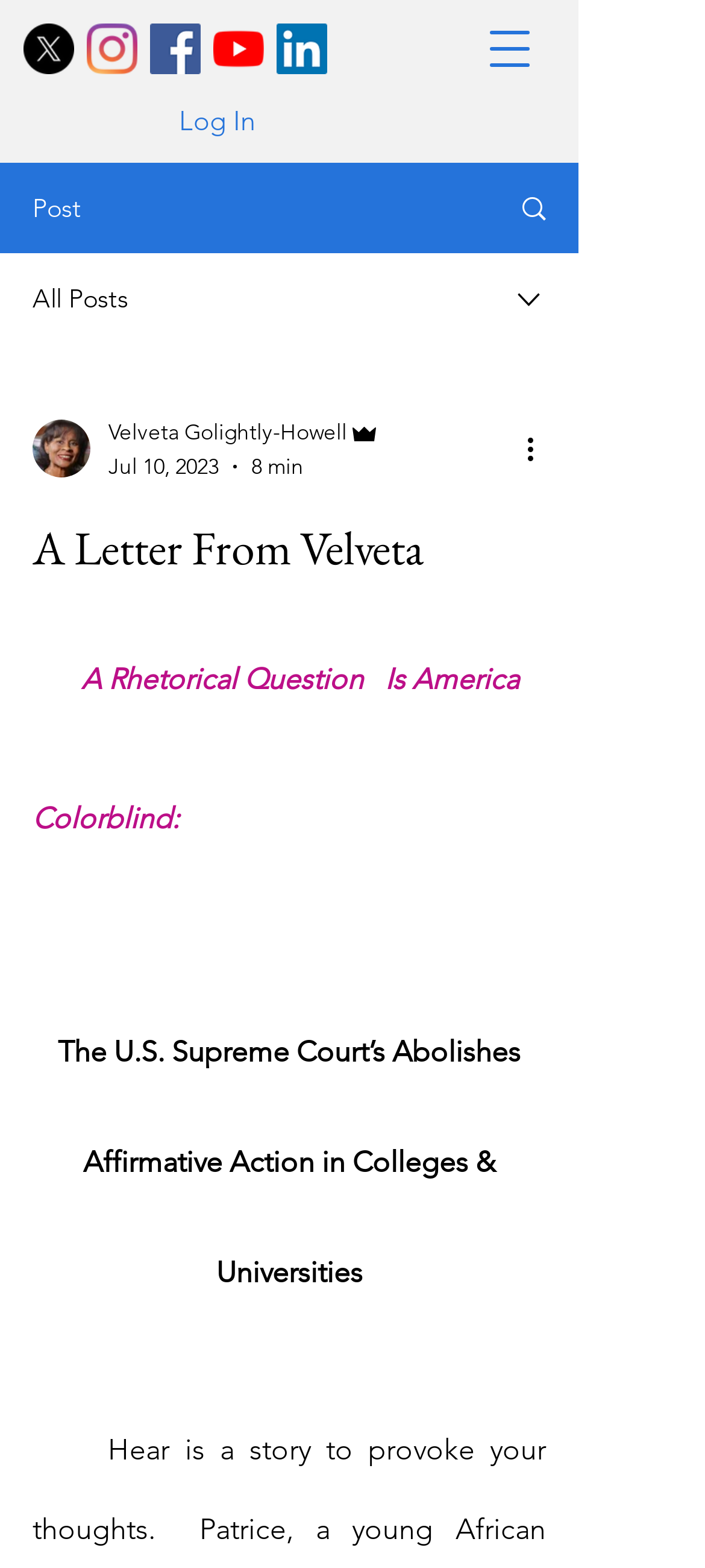Locate the bounding box coordinates of the clickable part needed for the task: "Open navigation menu".

[0.659, 0.002, 0.787, 0.06]